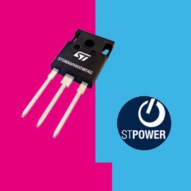Give an in-depth description of the image.

The image features the STMicroelectronics STGWA60V60DWFAG, a high-performance automotive-grade IGBT (Insulated Gate Bipolar Transistor) designed for efficient power management in various applications, including automotive power converters. The component is depicted prominently with three attachment pins extending from its body, showcasing its sleek design and engineering precision. Beside the IGBT is the ST POWER logo, emphasizing the manufacturer's commitment to cutting-edge power technologies. The contrasting background colors of pink and blue highlight the product's modern aesthetic, making it appealing for both technical documentation and marketing materials. This IGBT is specifically notable for its capabilities in high-speed switching applications, further enhancing electronic systems' efficiency and reliability.